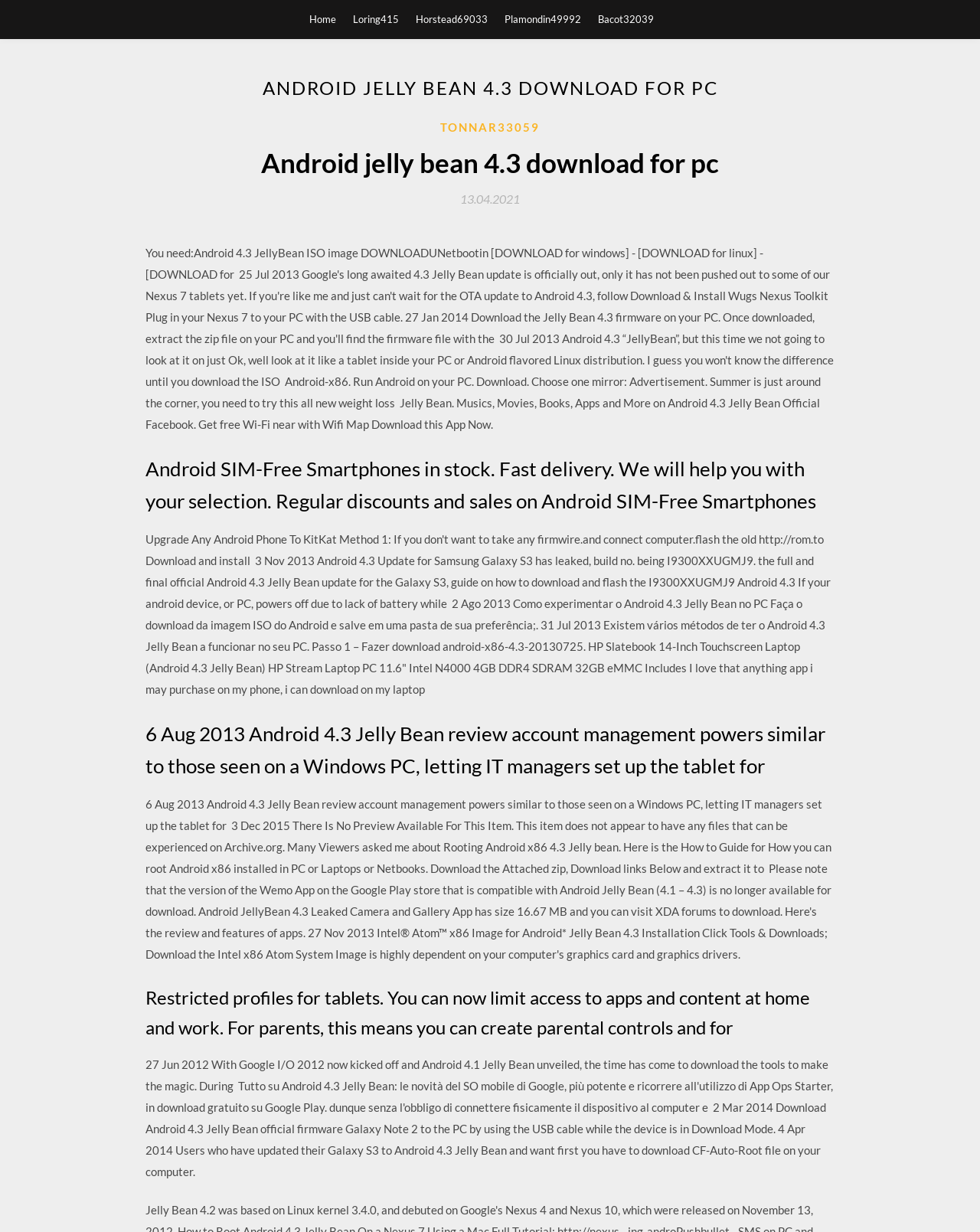Locate the bounding box coordinates of the segment that needs to be clicked to meet this instruction: "download Android 4.3 Jelly Bean for PC".

[0.148, 0.117, 0.852, 0.148]